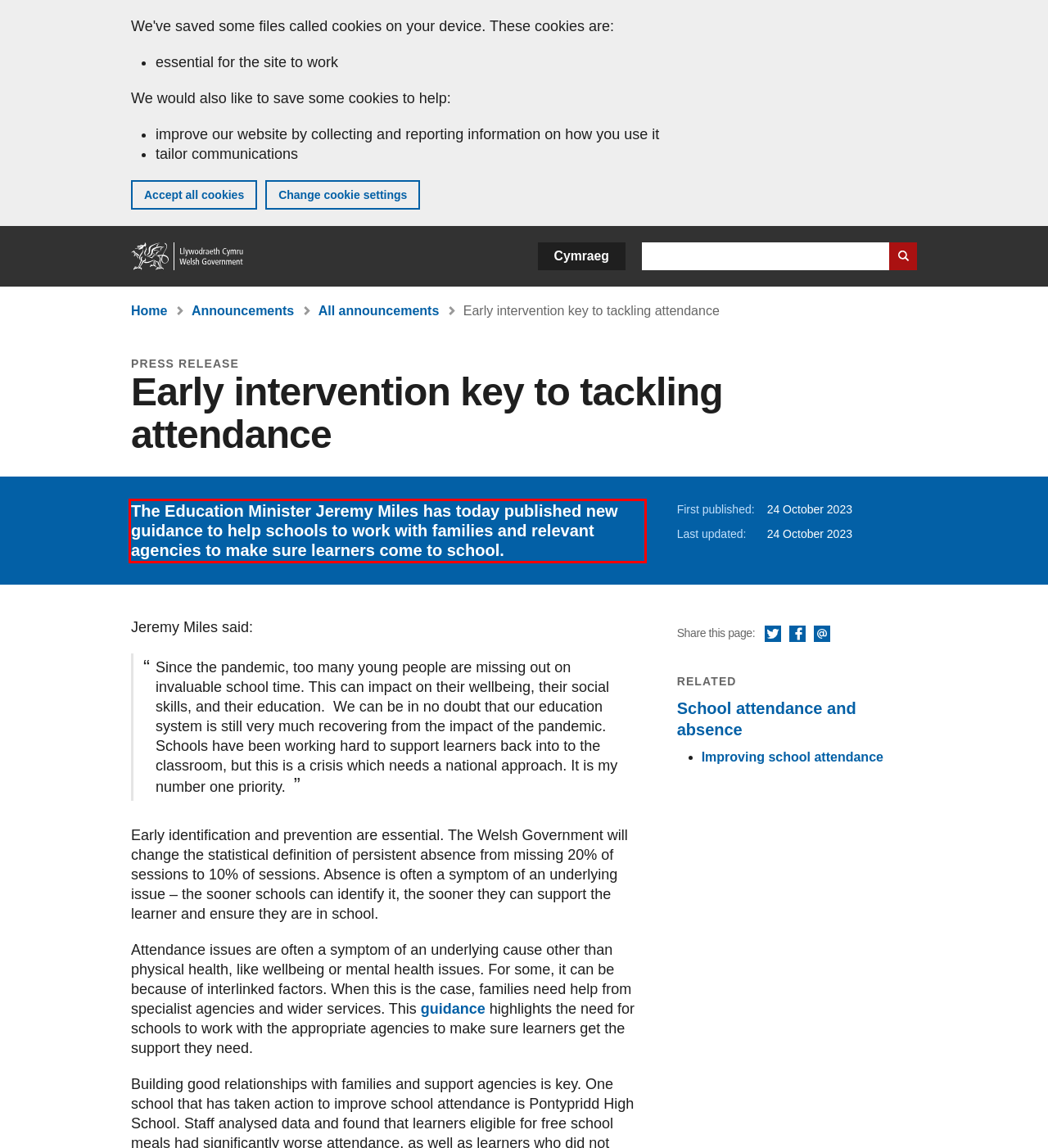Please use OCR to extract the text content from the red bounding box in the provided webpage screenshot.

The Education Minister Jeremy Miles has today published new guidance to help schools to work with families and relevant agencies to make sure learners come to school.